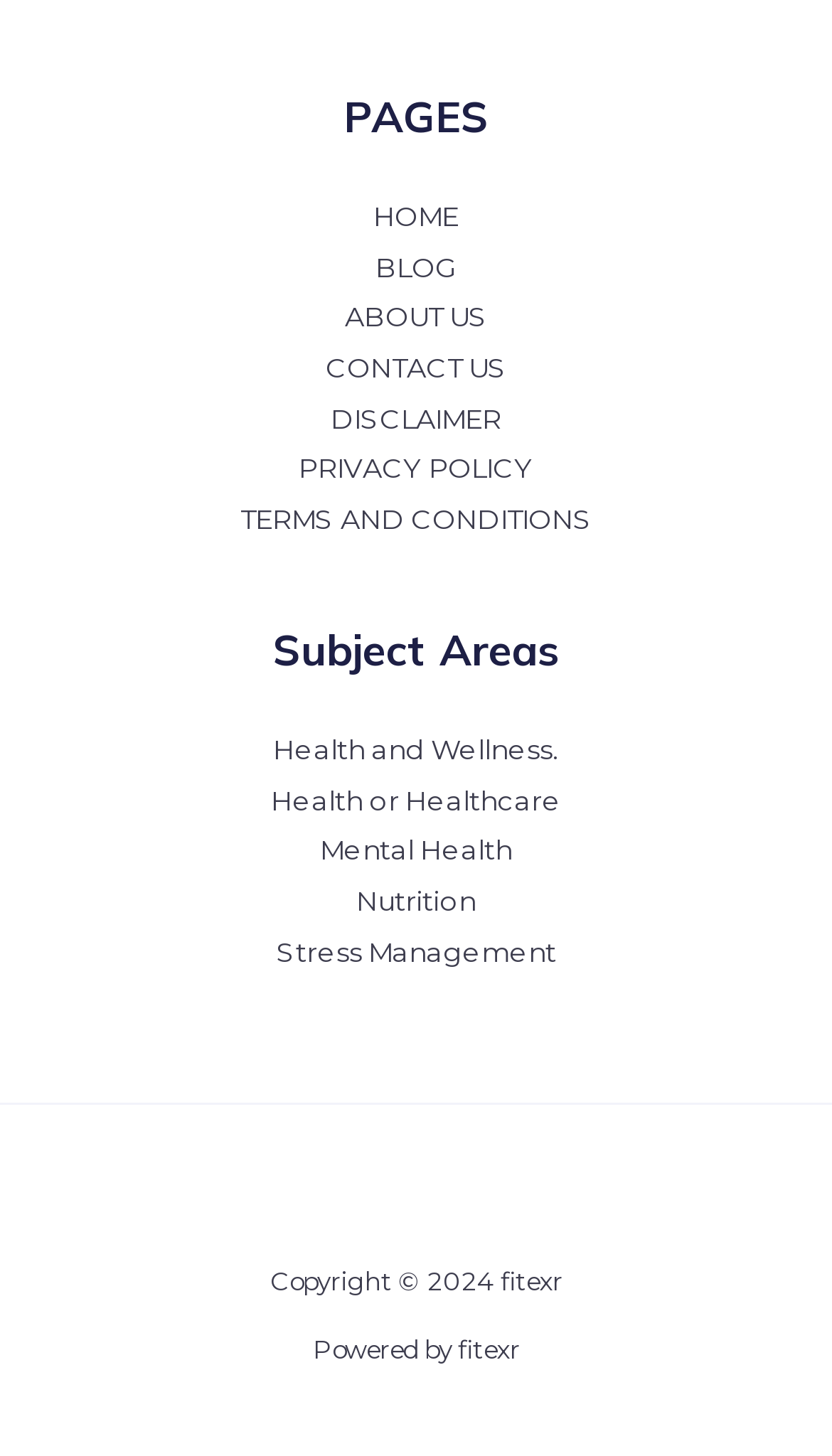Using the webpage screenshot, find the UI element described by TERMS AND CONDITIONS. Provide the bounding box coordinates in the format (top-left x, top-left y, bottom-right x, bottom-right y), ensuring all values are floating point numbers between 0 and 1.

[0.288, 0.346, 0.712, 0.368]